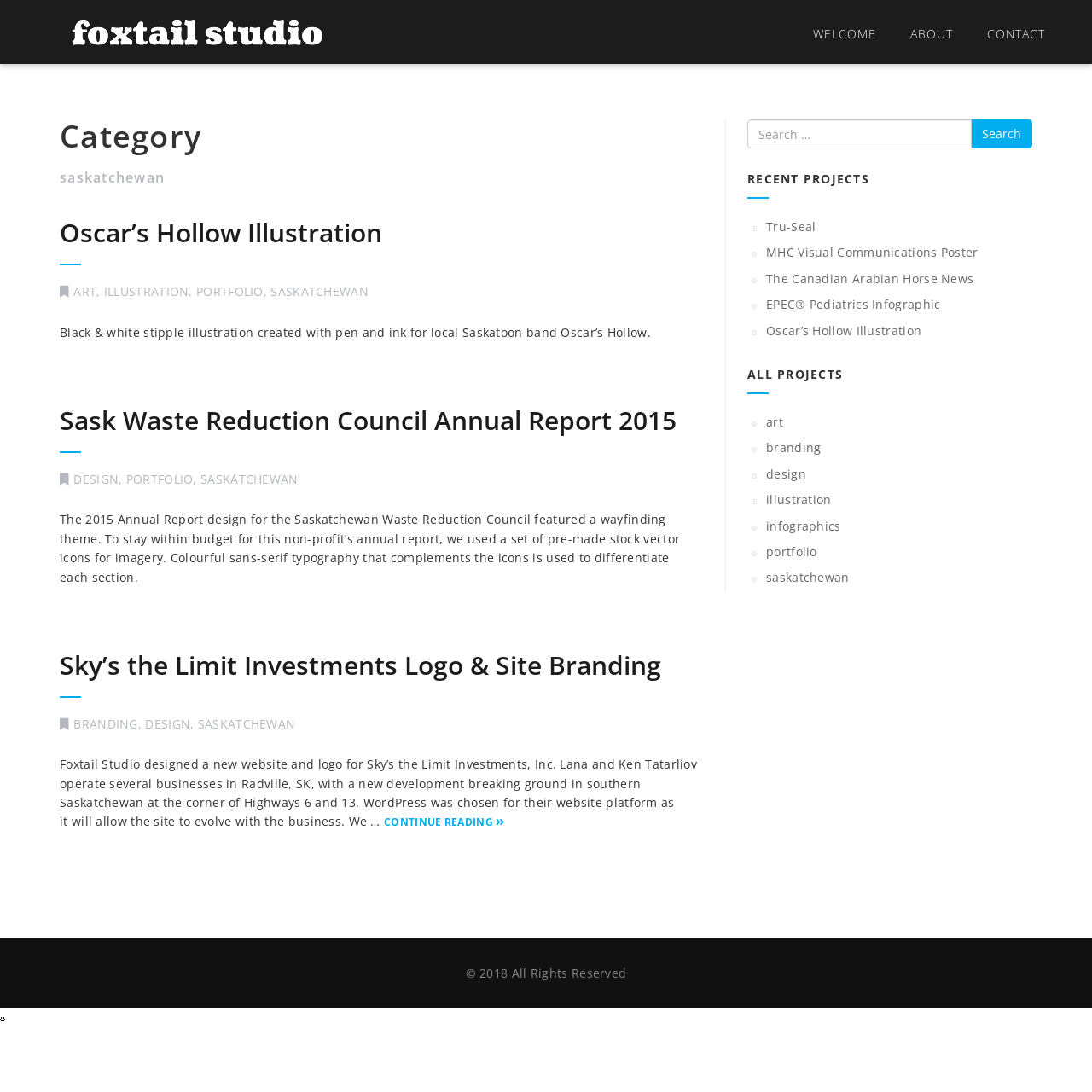Can you find the bounding box coordinates for the element that needs to be clicked to execute this instruction: "search for something"? The coordinates should be given as four float numbers between 0 and 1, i.e., [left, top, right, bottom].

[0.684, 0.109, 0.89, 0.136]